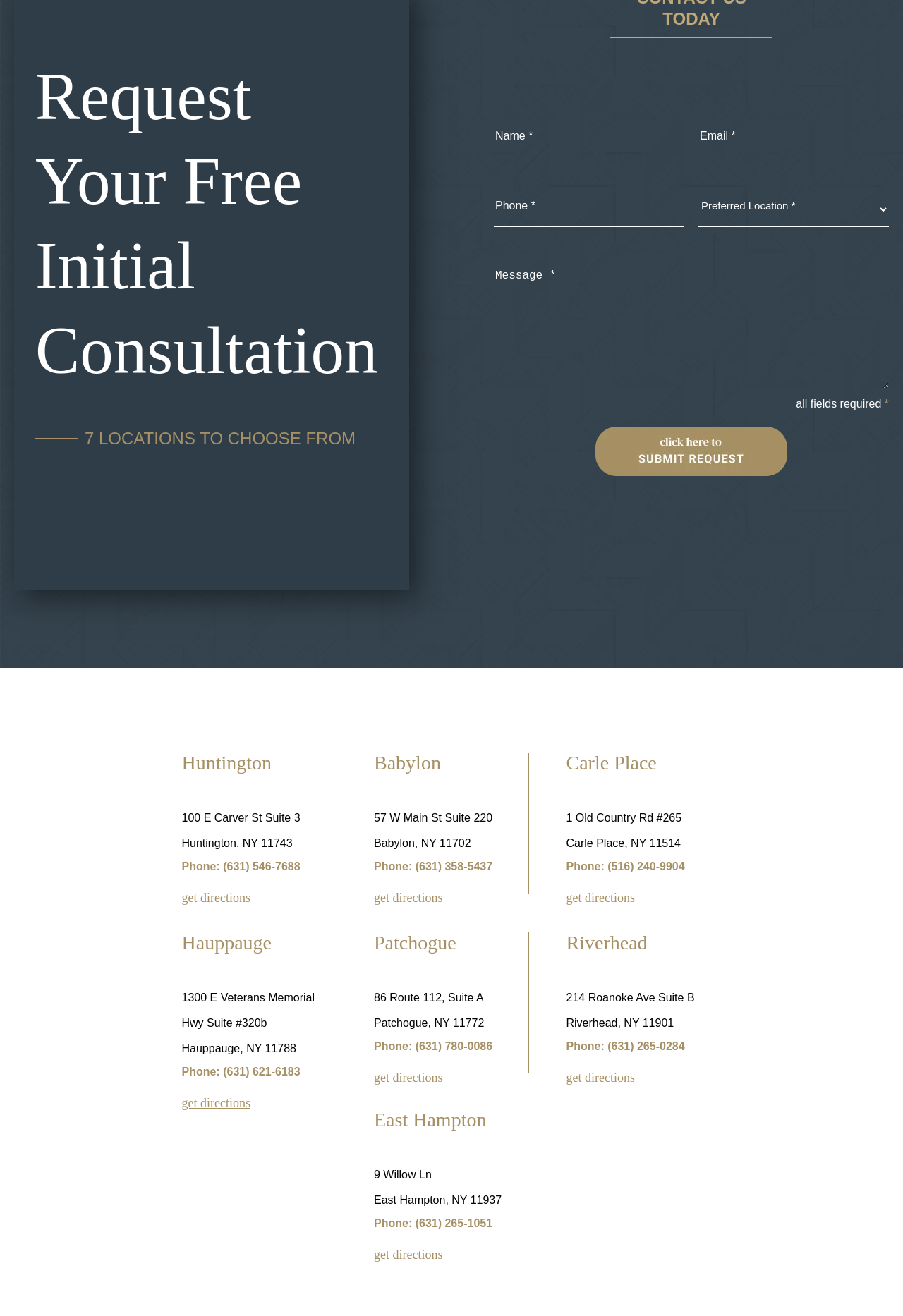Locate the bounding box coordinates of the item that should be clicked to fulfill the instruction: "Click here to submit request".

[0.659, 0.324, 0.872, 0.362]